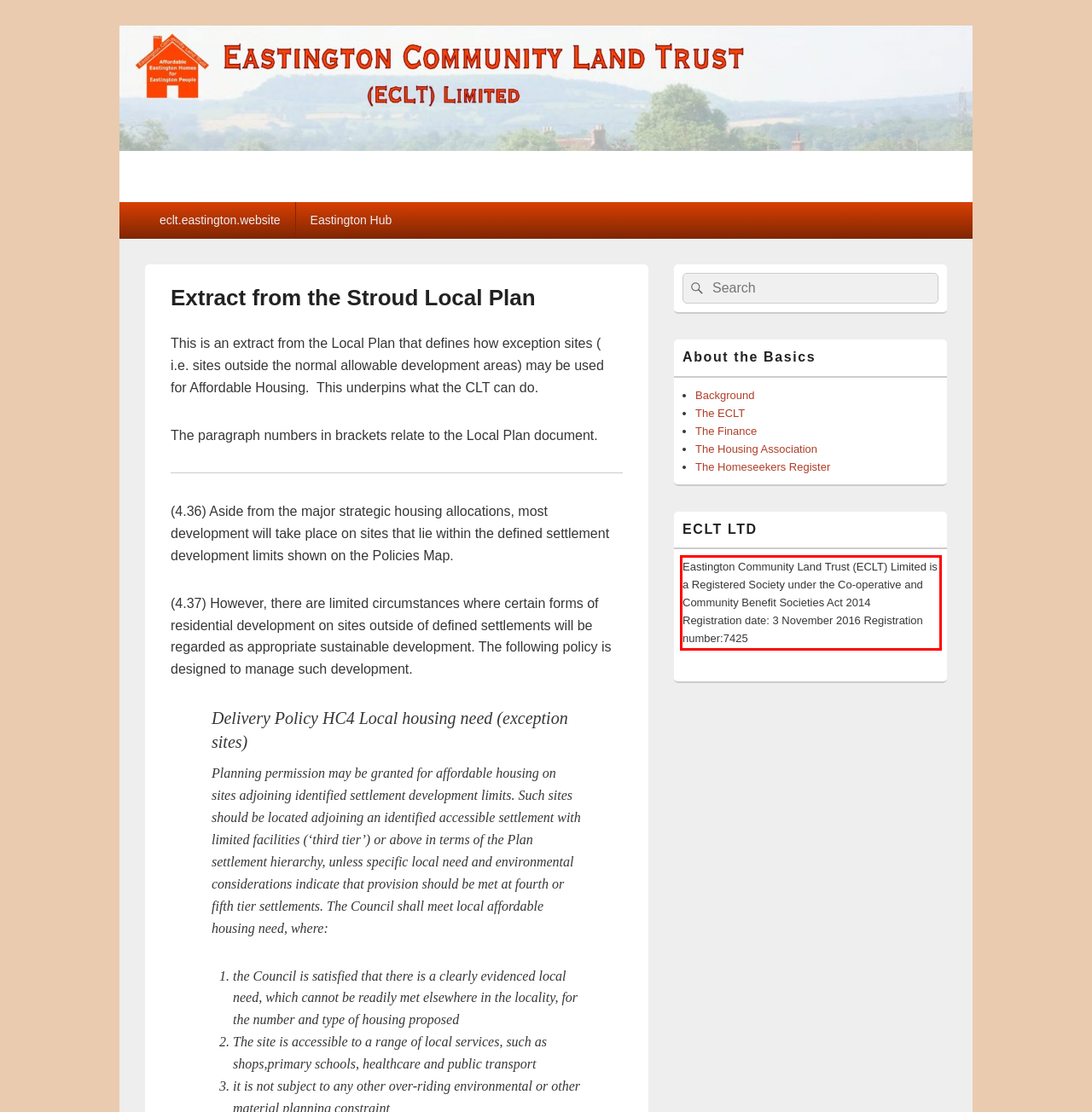You are provided with a screenshot of a webpage that includes a red bounding box. Extract and generate the text content found within the red bounding box.

Eastington Community Land Trust (ECLT) Limited is a Registered Society under the Co-operative and Community Benefit Societies Act 2014 Registration date: 3 November 2016 Registration number:7425